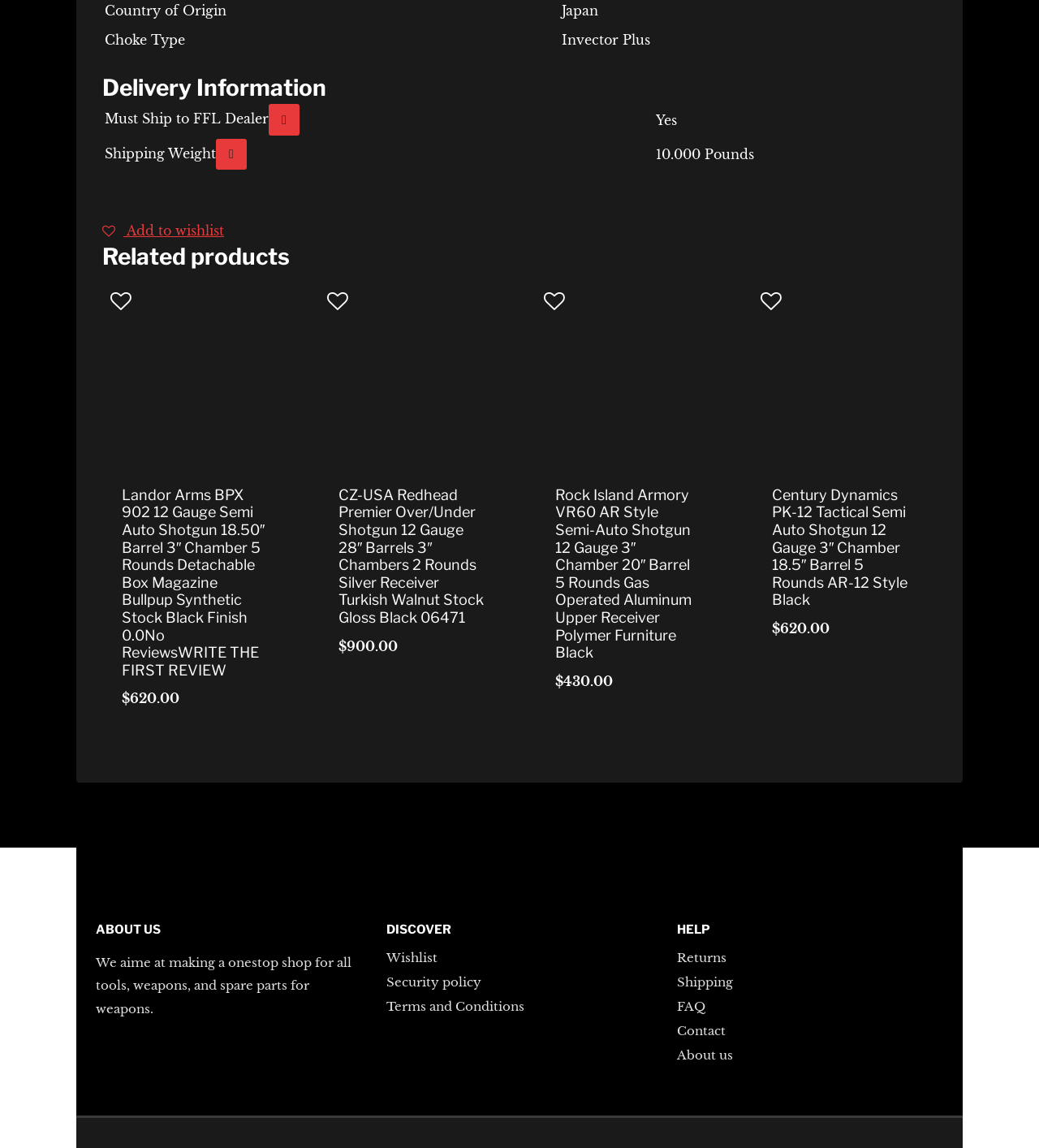Identify the bounding box coordinates of the element to click to follow this instruction: 'Contact us'. Ensure the coordinates are four float values between 0 and 1, provided as [left, top, right, bottom].

[0.652, 0.887, 0.908, 0.908]